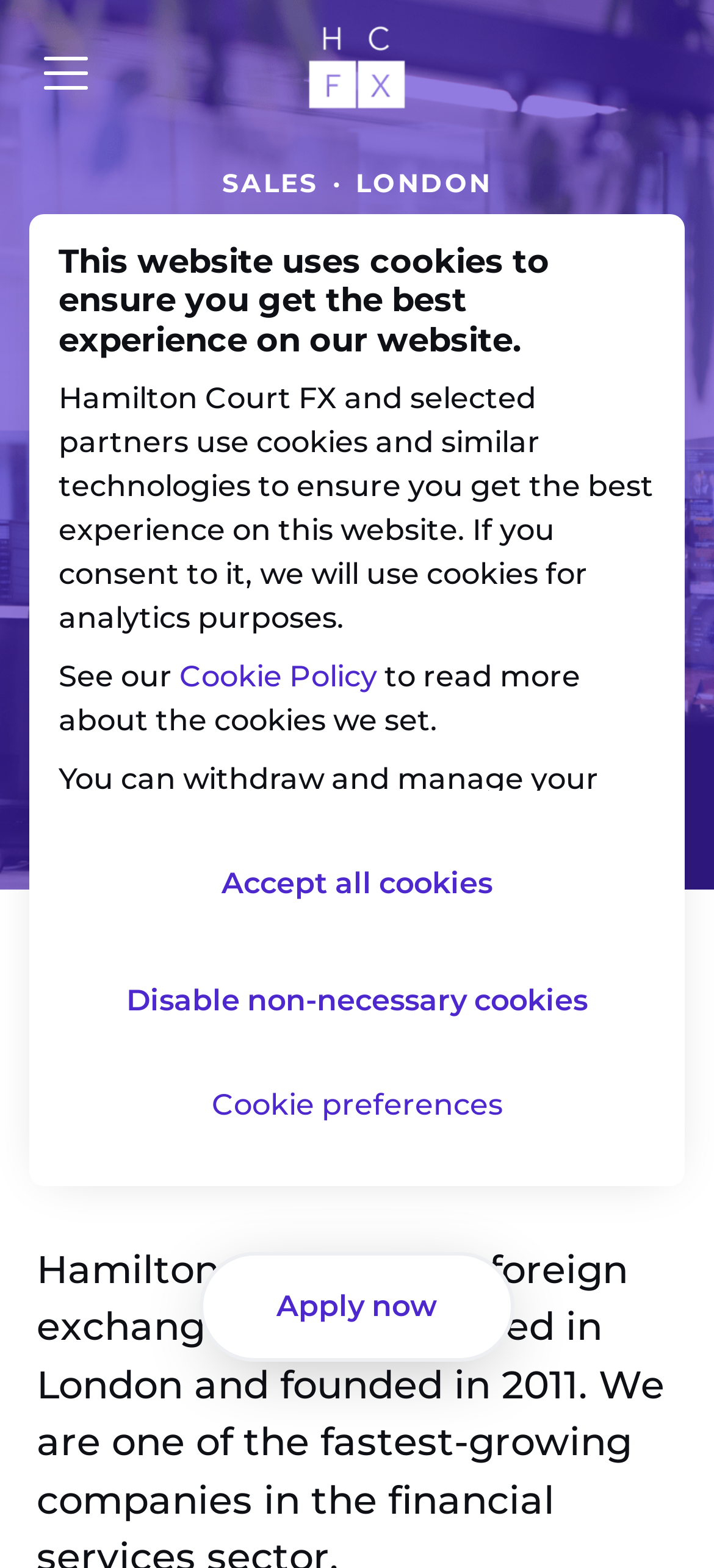Locate the bounding box of the user interface element based on this description: "Cookie Policy".

[0.251, 0.42, 0.528, 0.442]